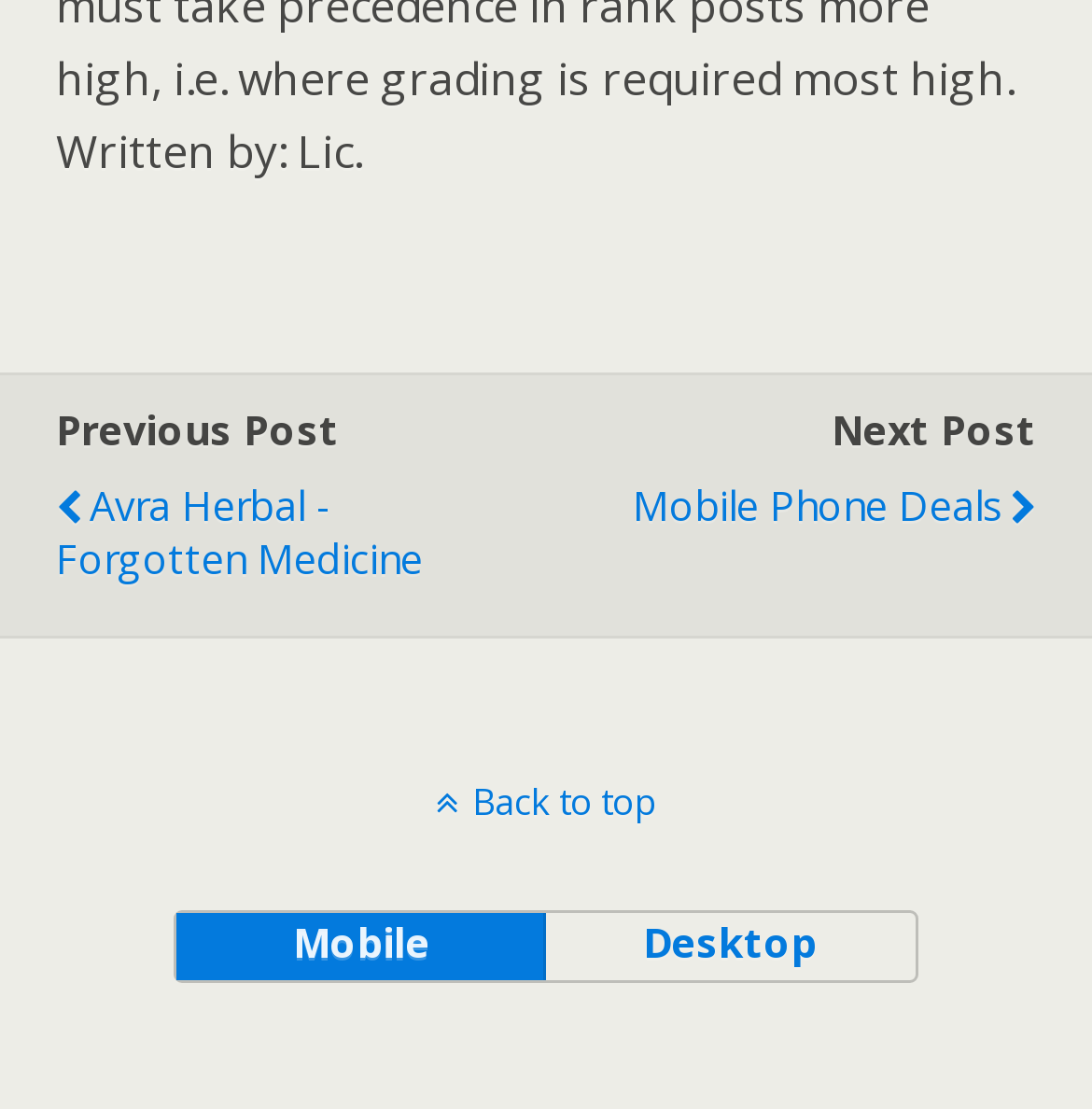Based on the image, give a detailed response to the question: How many buttons are there?

I counted the number of buttons by looking at the elements with the type 'button' and found two buttons with the texts 'Mobile' and 'Desktop'.